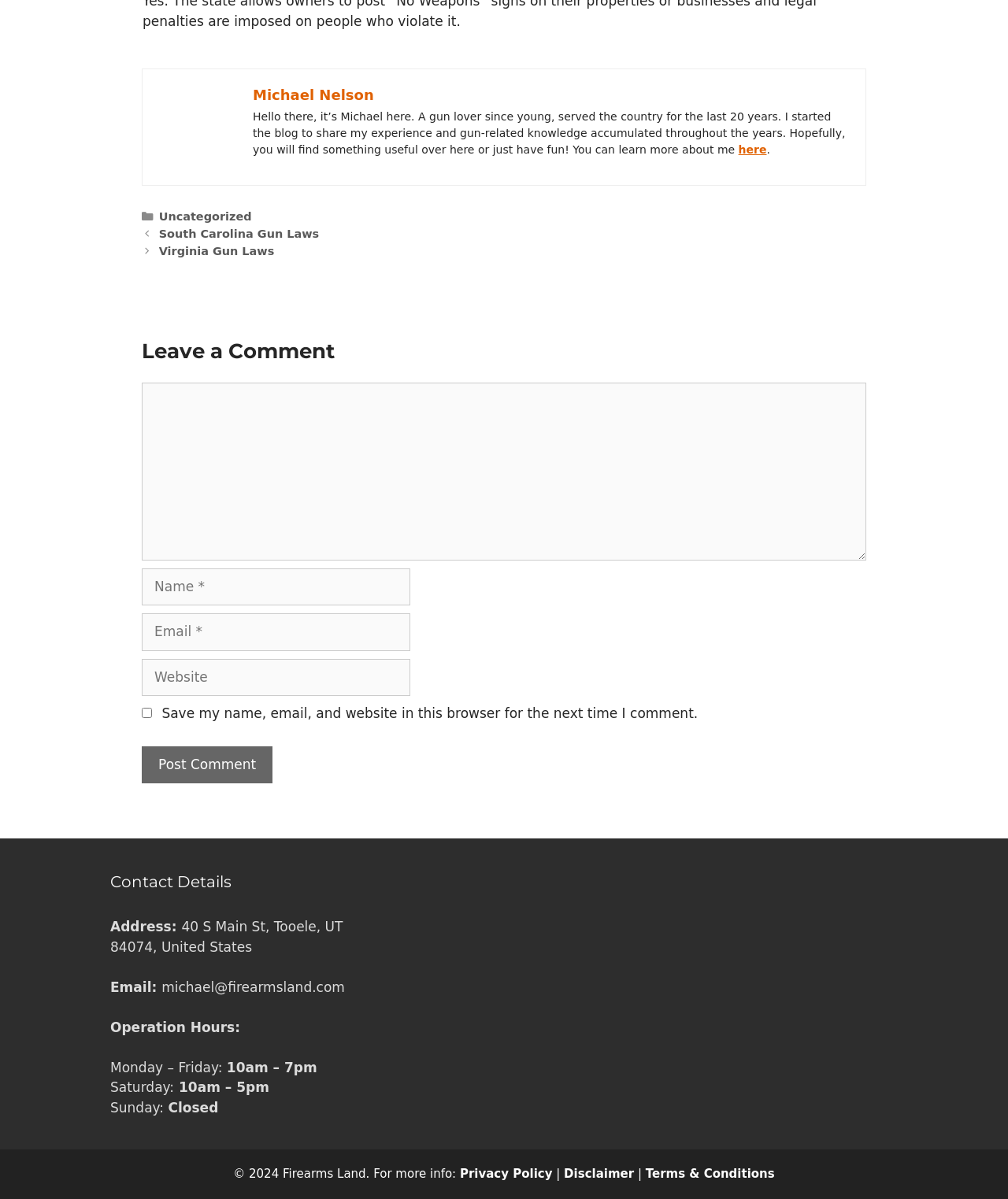Find the bounding box coordinates for the area that must be clicked to perform this action: "Click on the 'here' link to learn more about Michael".

[0.733, 0.119, 0.761, 0.13]